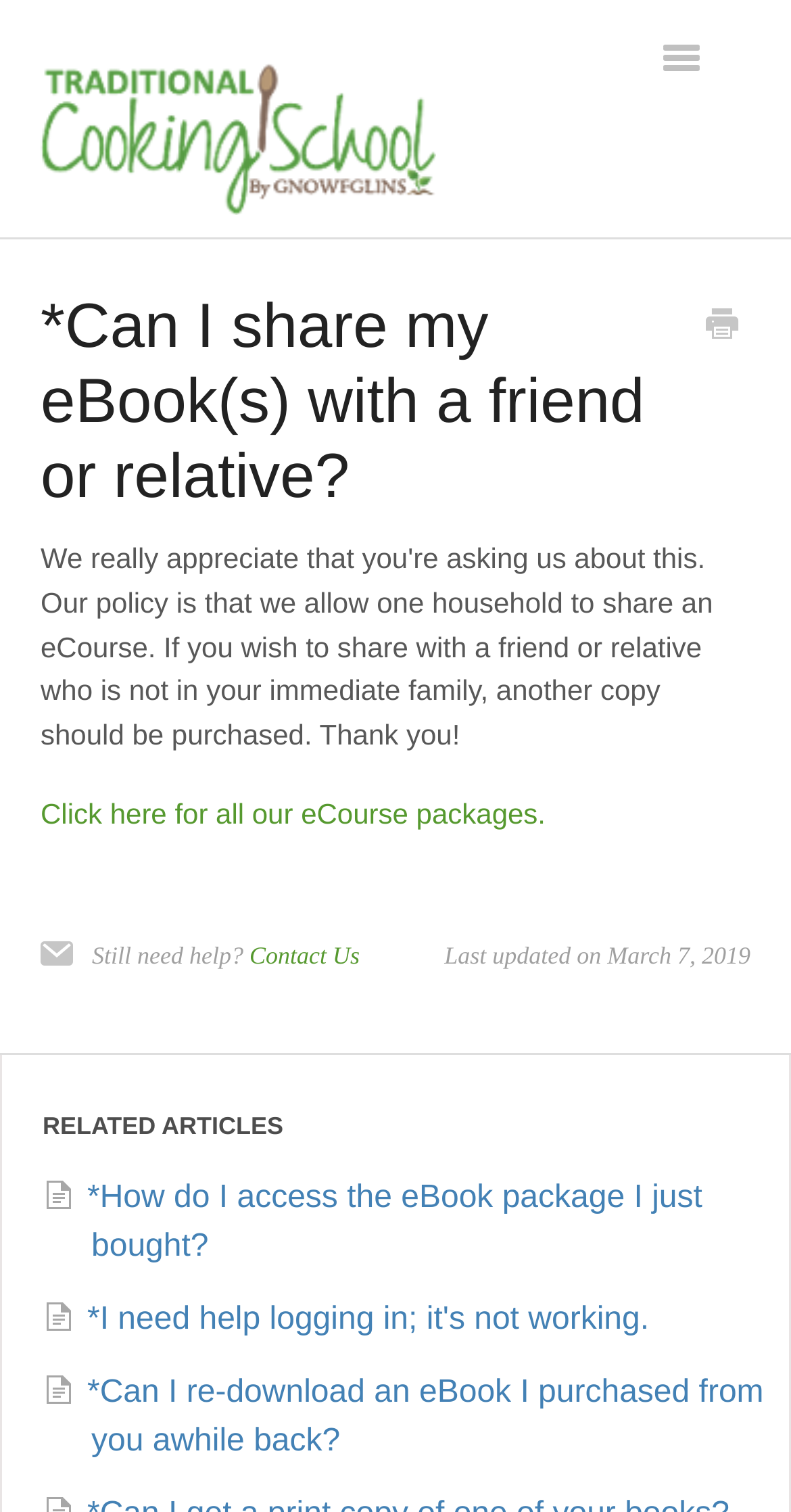Write a detailed summary of the webpage, including text, images, and layout.

This webpage is about sharing eBooks with friends or relatives. At the top left, there is a link to "Traditional Cooking School by GNOWFGLINS Knowledge Base" accompanied by an image with the same name. On the top right, there is a "Toggle Navigation" button. 

Below the top section, there is an article with a heading that asks "Can I share my eBook(s) with a friend or relative?" followed by a link to "Print this Article" on the right side. The article content is not explicitly described, but it seems to provide an answer to the question in the heading. 

Further down, there is a link to "Click here for all our eCourse packages." Below this link, there is a section with a "Still need help?" text, followed by a "Contact Us" link. On the right side of this section, there is a timestamp showing that the content was last updated on March 7, 2019.

At the bottom of the page, there is a section titled "RELATED ARTICLES" with three links to related questions, including "How do I access the eBook package I just bought?", "I need help logging in; it's not working.", and "Can I re-download an eBook I purchased from you awhile back?". Each of these links has an icon preceding the text.